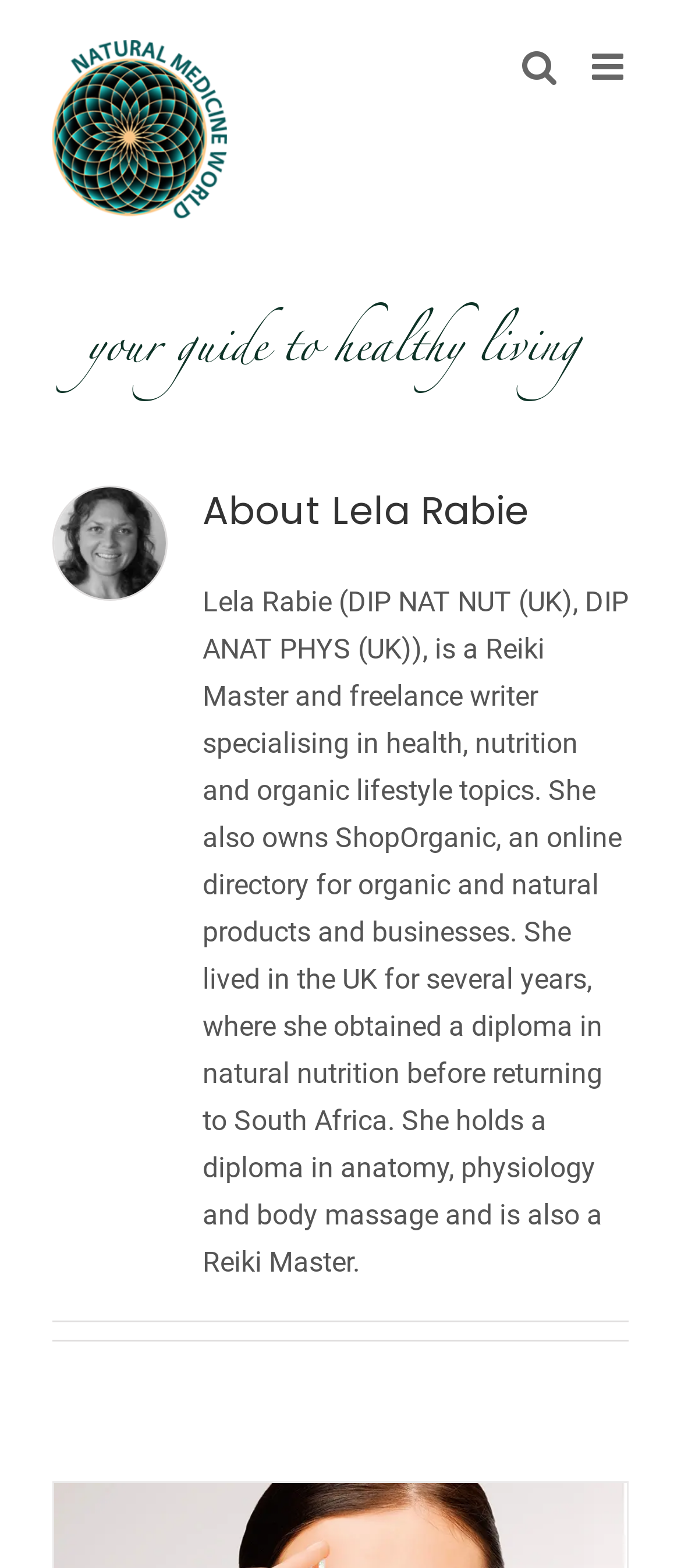Please answer the following question as detailed as possible based on the image: 
What is the location where Lela Rabie obtained a diploma in natural nutrition?

Based on the webpage content, it is mentioned that Lela Rabie obtained a diploma in natural nutrition in the UK, where she lived for several years.